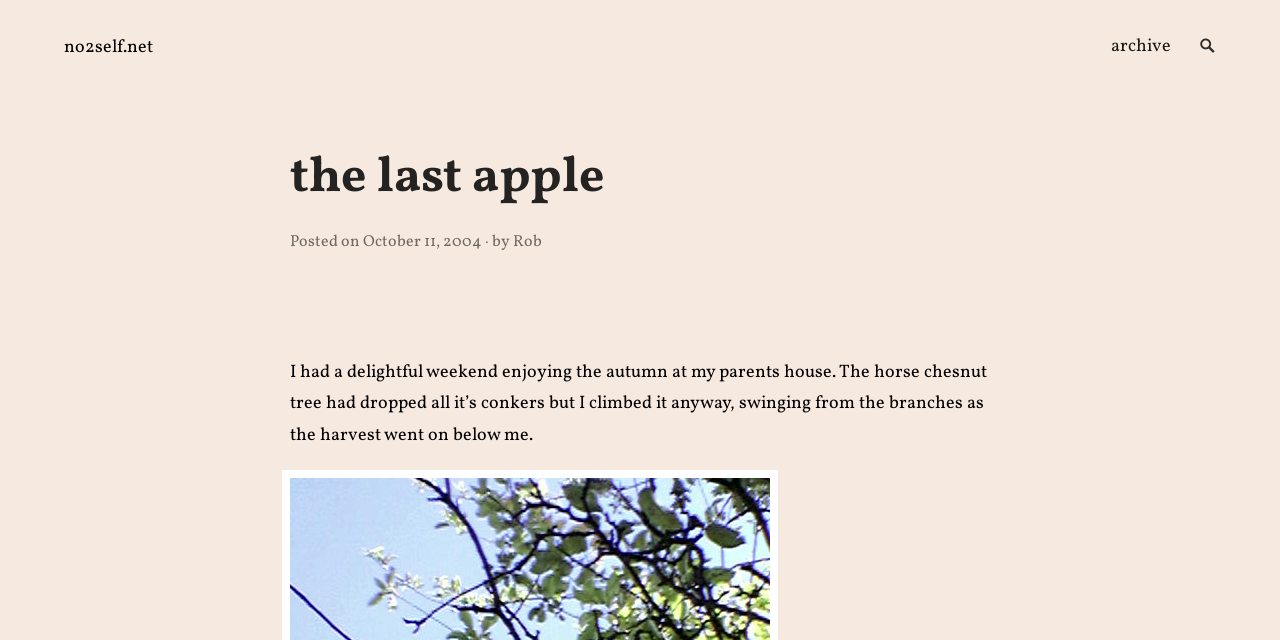Explain the webpage's design and content in an elaborate manner.

The webpage appears to be a personal blog post titled "the last apple" on the website no2self.net. At the top left corner, there is a link to the website's homepage, "no2self.net". To the right of it, there are two more links, "archive" and an icon represented by "\uf400".

Below these links, there is a header section that spans most of the width of the page. Within this section, the title "the last apple" is prominently displayed. Below the title, there is a line of text that indicates the post was published on October 11, 2004, by an author named Rob.

The main content of the blog post is a paragraph of text that describes the author's delightful weekend at their parents' house, where they climbed a horse chestnut tree and enjoyed the autumn scenery. This paragraph is positioned below the header section and spans most of the width of the page.